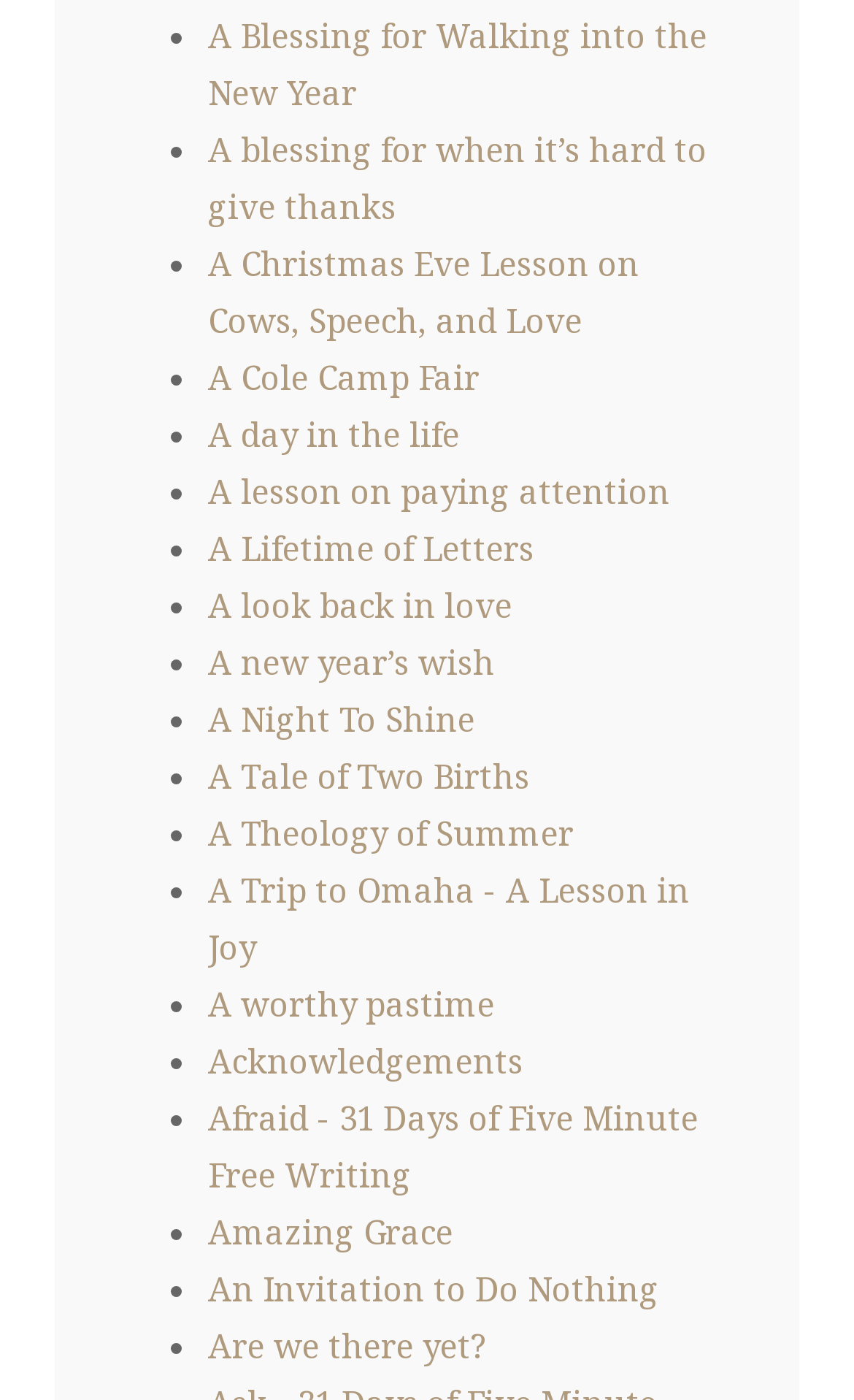Using the provided element description "Amazing Grace", determine the bounding box coordinates of the UI element.

[0.244, 0.864, 0.531, 0.895]